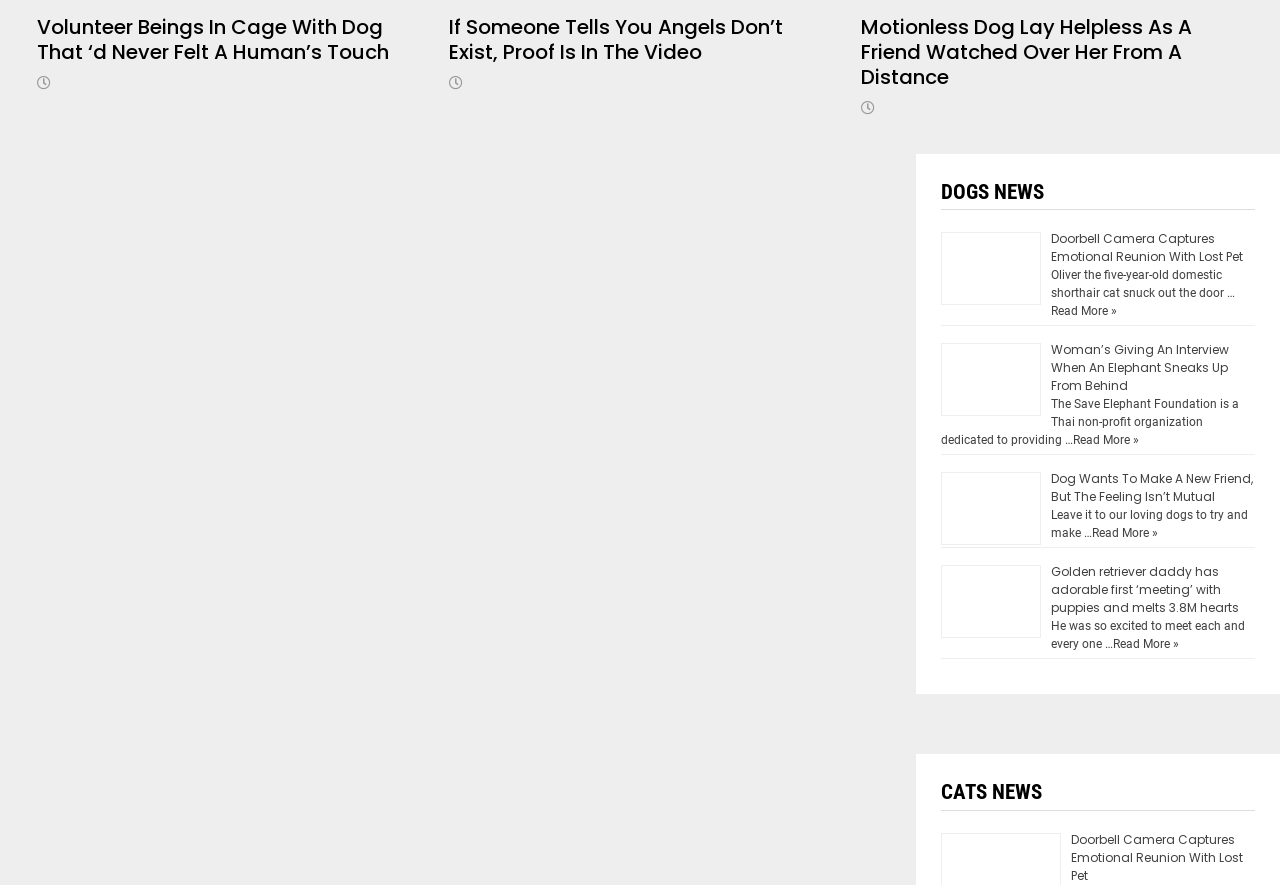Can you provide the bounding box coordinates for the element that should be clicked to implement the instruction: "Click on the link 'Golden retriever daddy has adorable first ‘meeting’ with puppies and melts 3.8M hearts'"?

[0.821, 0.636, 0.968, 0.696]